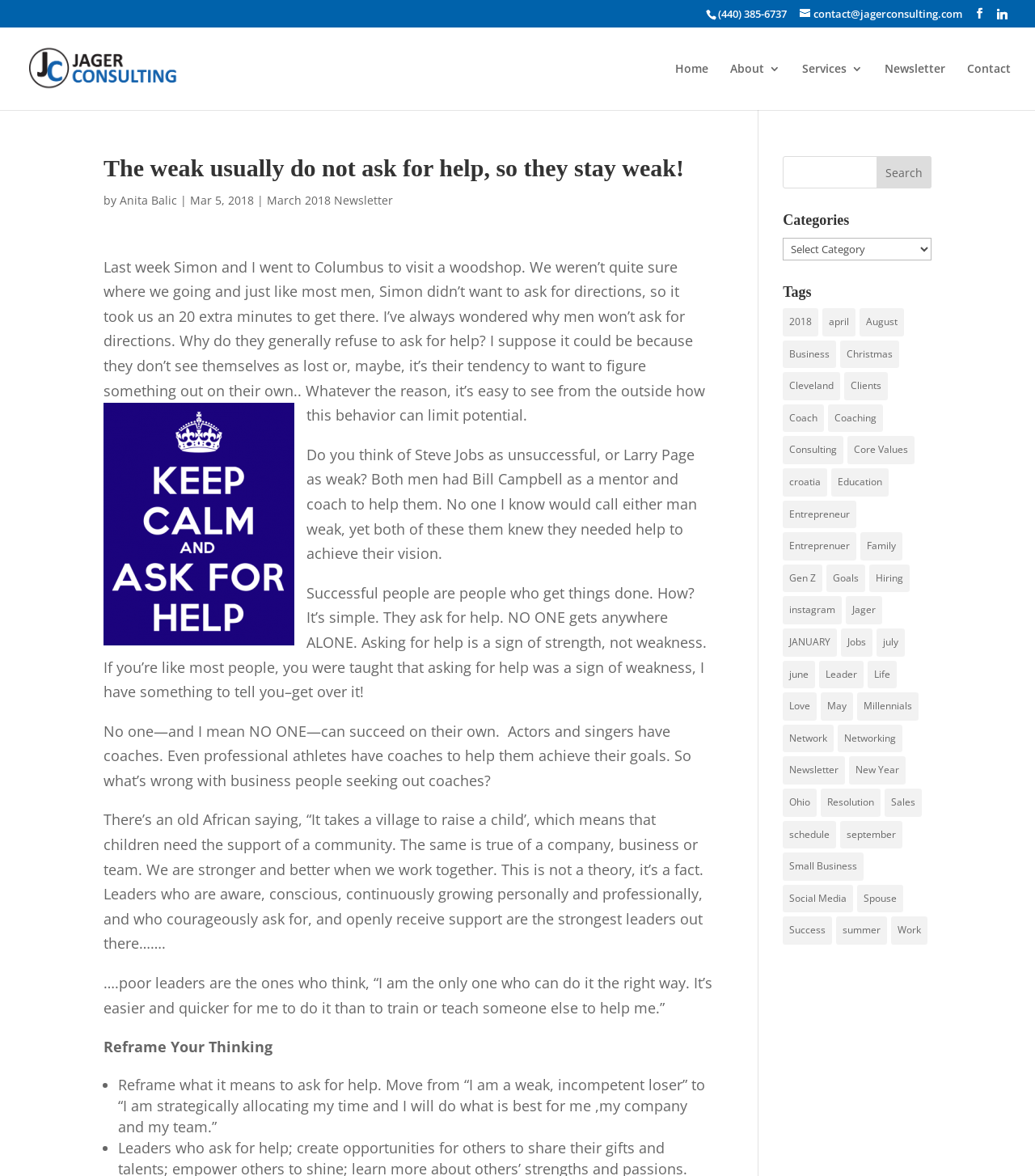Determine the bounding box coordinates of the clickable element to achieve the following action: 'Read the 'March 2018 Newsletter''. Provide the coordinates as four float values between 0 and 1, formatted as [left, top, right, bottom].

[0.258, 0.164, 0.38, 0.177]